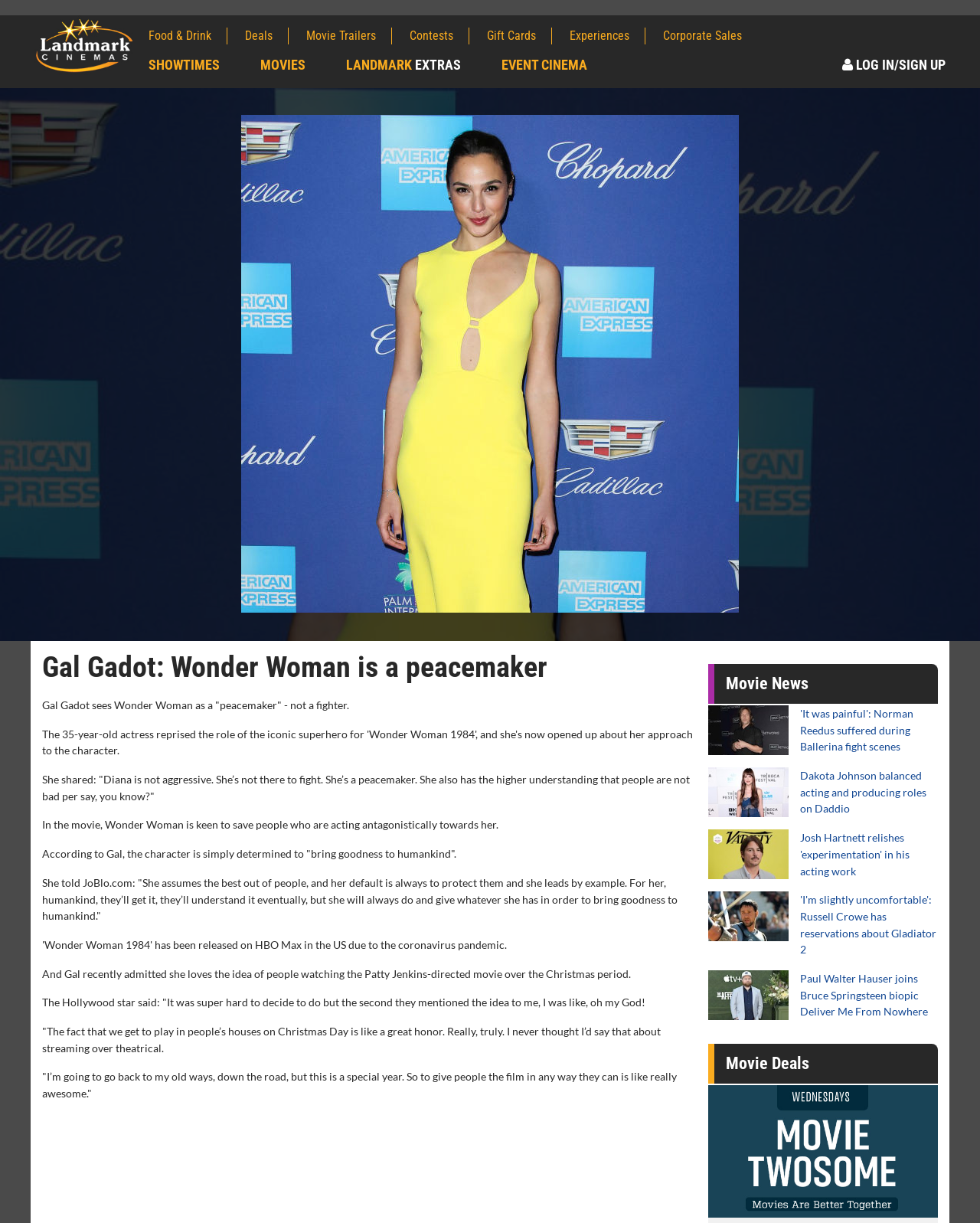Summarize the webpage with intricate details.

The webpage is about movie news, specifically featuring an article about Gal Gadot's views on Wonder Woman as a peacemaker. At the top left corner, there is a logo of Landmark Cinemas. Below the logo, there are several links to different sections of the website, including "Food & Drink", "Deals", "Movie Trailers", and more. 

On the top right side, there are more links, including "SHOWTIMES", "MOVIES", "LANDMARK EXTRAS", and "LOG IN/SIGN UP". 

The main article is located in the middle of the page, featuring an image of Gal Gadot with the title "Gal Gadot: Wonder Woman is a peacemaker". The article discusses Gal Gadot's views on Wonder Woman's character, quoting her as saying that Wonder Woman is a peacemaker, not a fighter. The article also mentions Gal Gadot's thoughts on the movie being released on Christmas Day.

Below the main article, there are several links to other movie news articles, each with an accompanying image. These articles have titles such as "It was painful: Norman Reedus suffered during Ballerina fight scenes", "Dakota Johnson balanced acting and producing roles on Daddio", and more. 

On the right side of the page, there are headings for "Movie News" and "Movie Deals", with links to related articles.